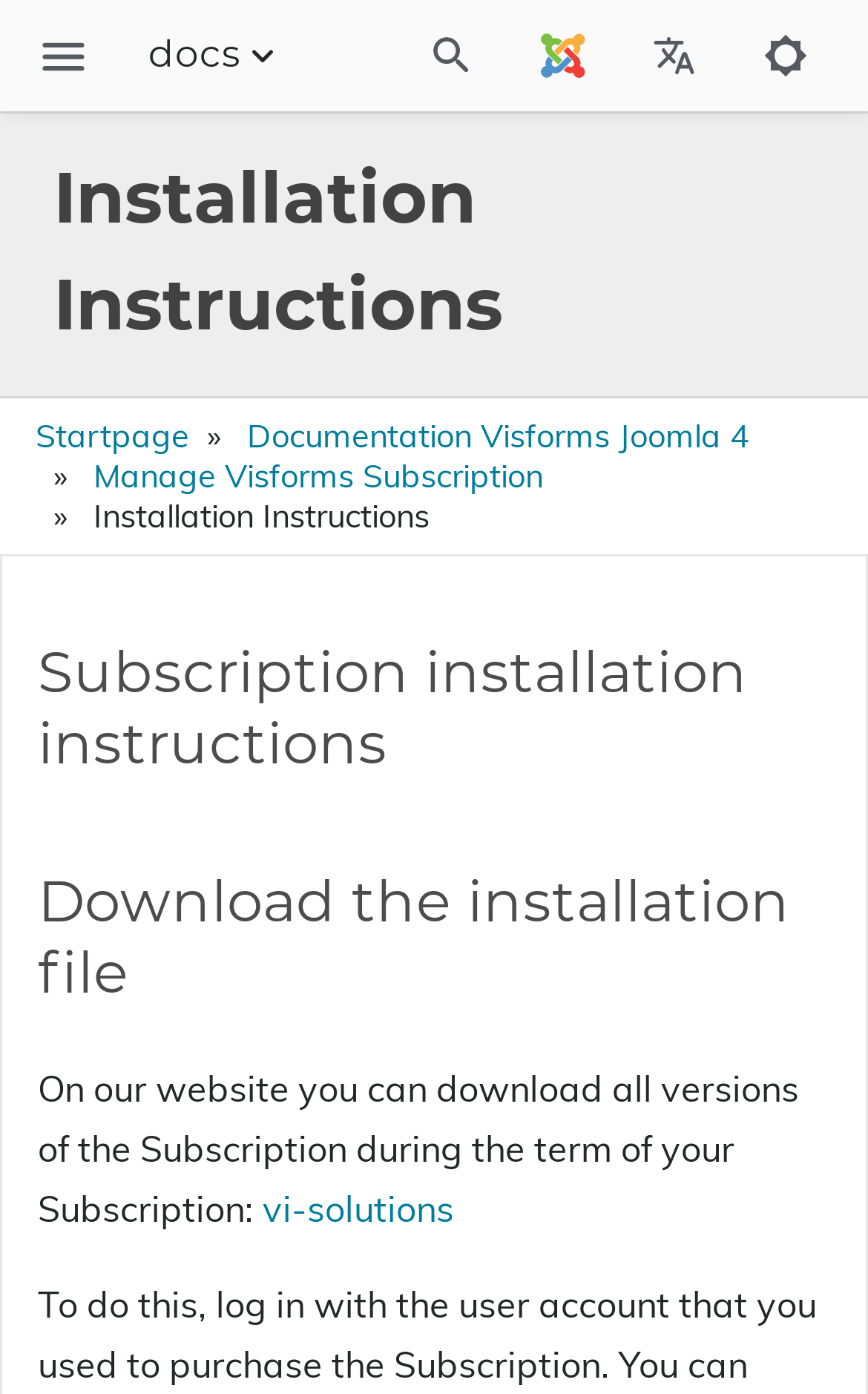By analyzing the image, answer the following question with a detailed response: What is the purpose of the button 'Toggle to dark mode'?

The button 'Toggle to dark mode' is likely used to switch the website's theme to a dark mode, which can be inferred from its caption and its presence in the top-right corner of the page.